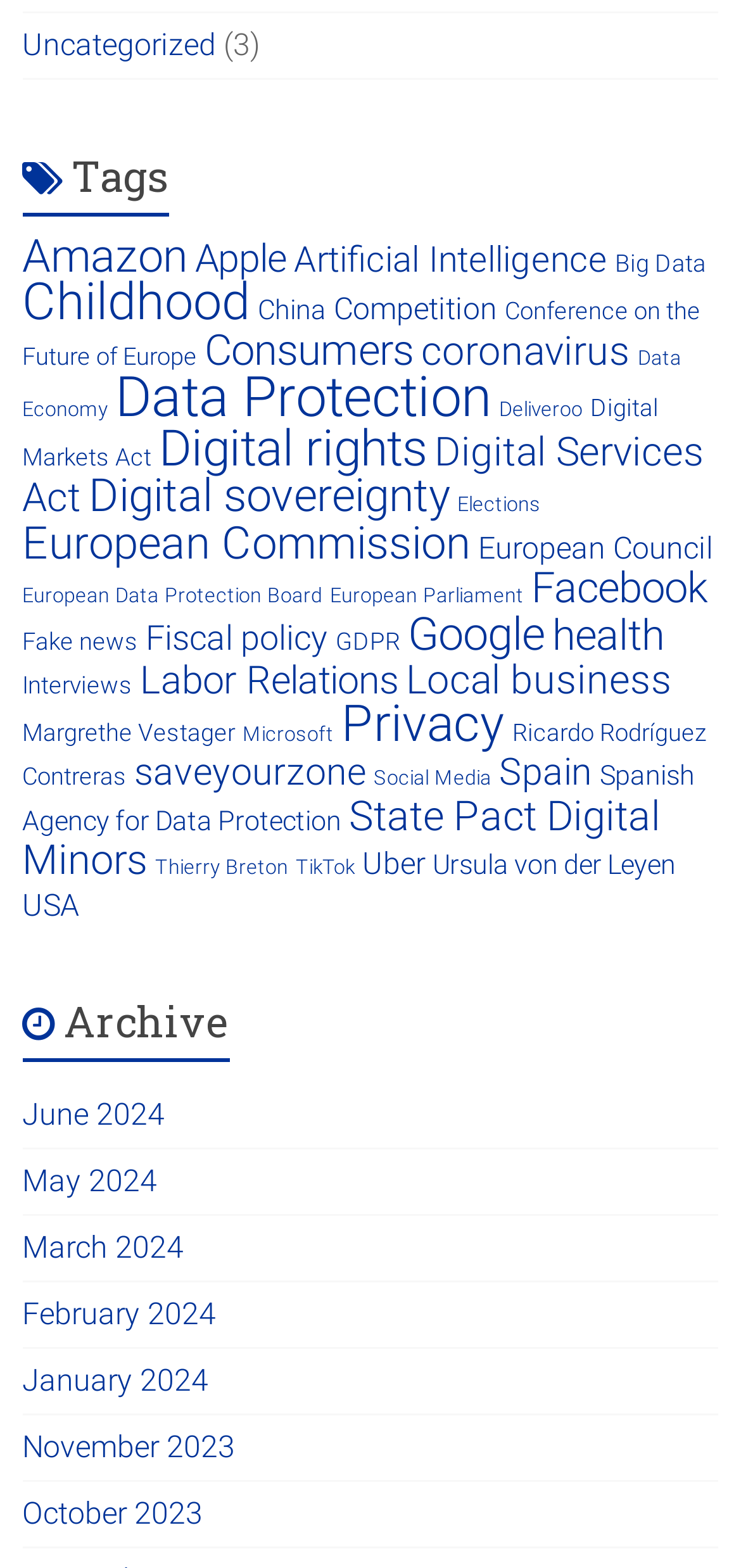Locate the bounding box coordinates of the element to click to perform the following action: 'View 'Amazon' related items'. The coordinates should be given as four float values between 0 and 1, in the form of [left, top, right, bottom].

[0.03, 0.147, 0.253, 0.181]